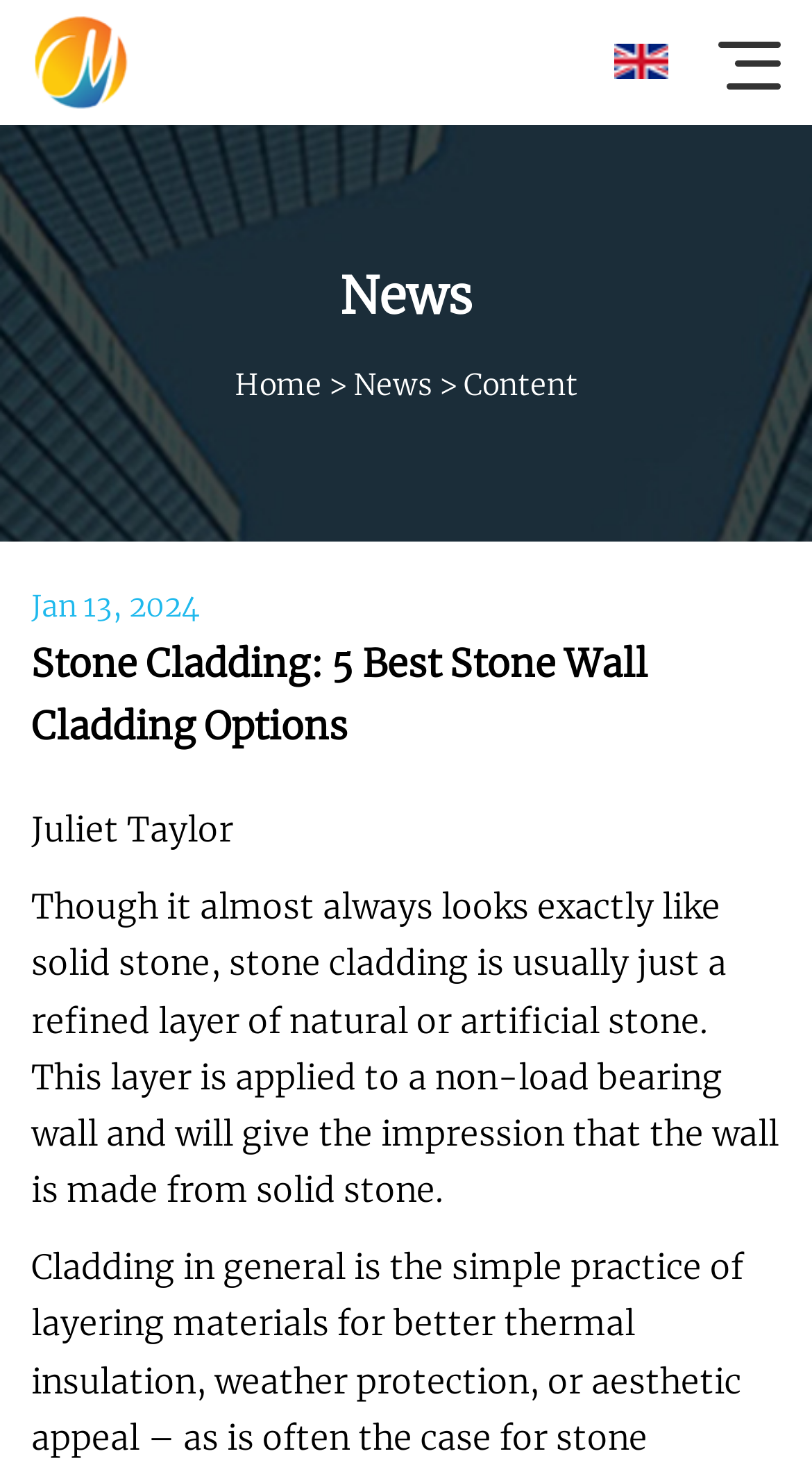What is the purpose of stone cladding?
Look at the screenshot and provide an in-depth answer.

I read the article and found that stone cladding is applied to a non-load bearing wall to give the impression that the wall is made from solid stone.